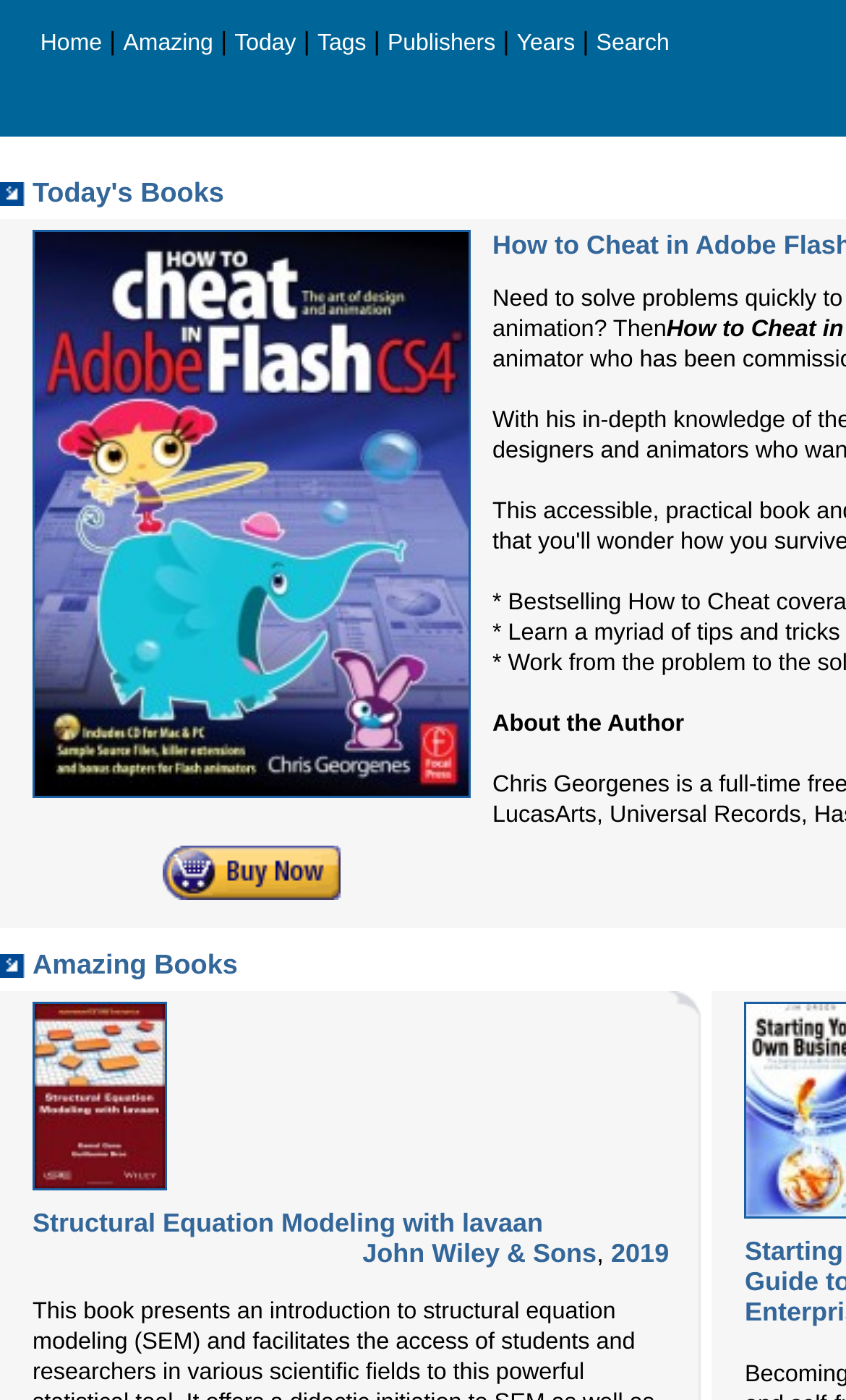What is the year of publication of the book 'Structural Equation Modeling with lavaan'?
Refer to the image and respond with a one-word or short-phrase answer.

2019